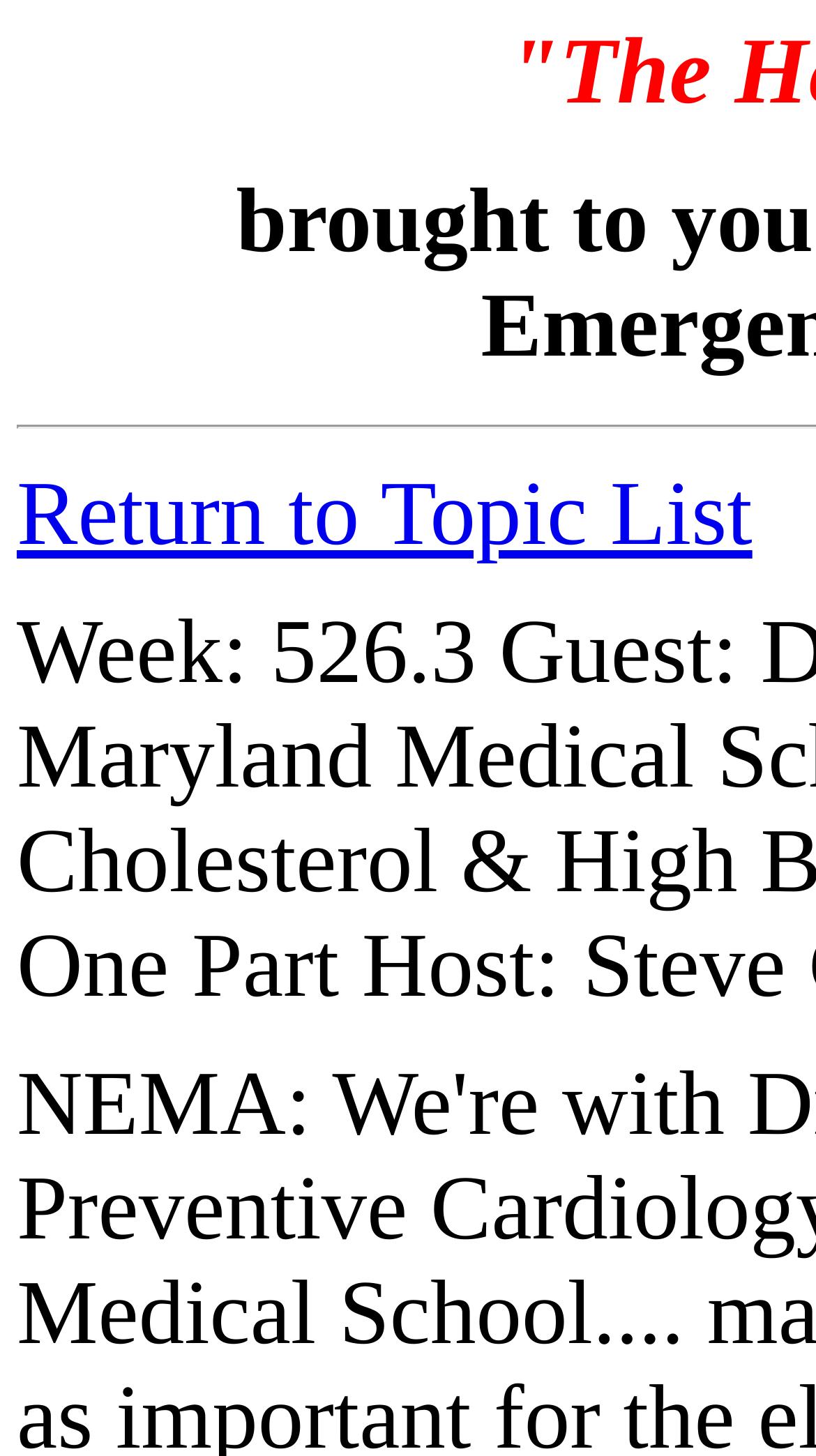Identify the bounding box for the element characterized by the following description: "Return to Topic List".

[0.021, 0.318, 0.922, 0.387]